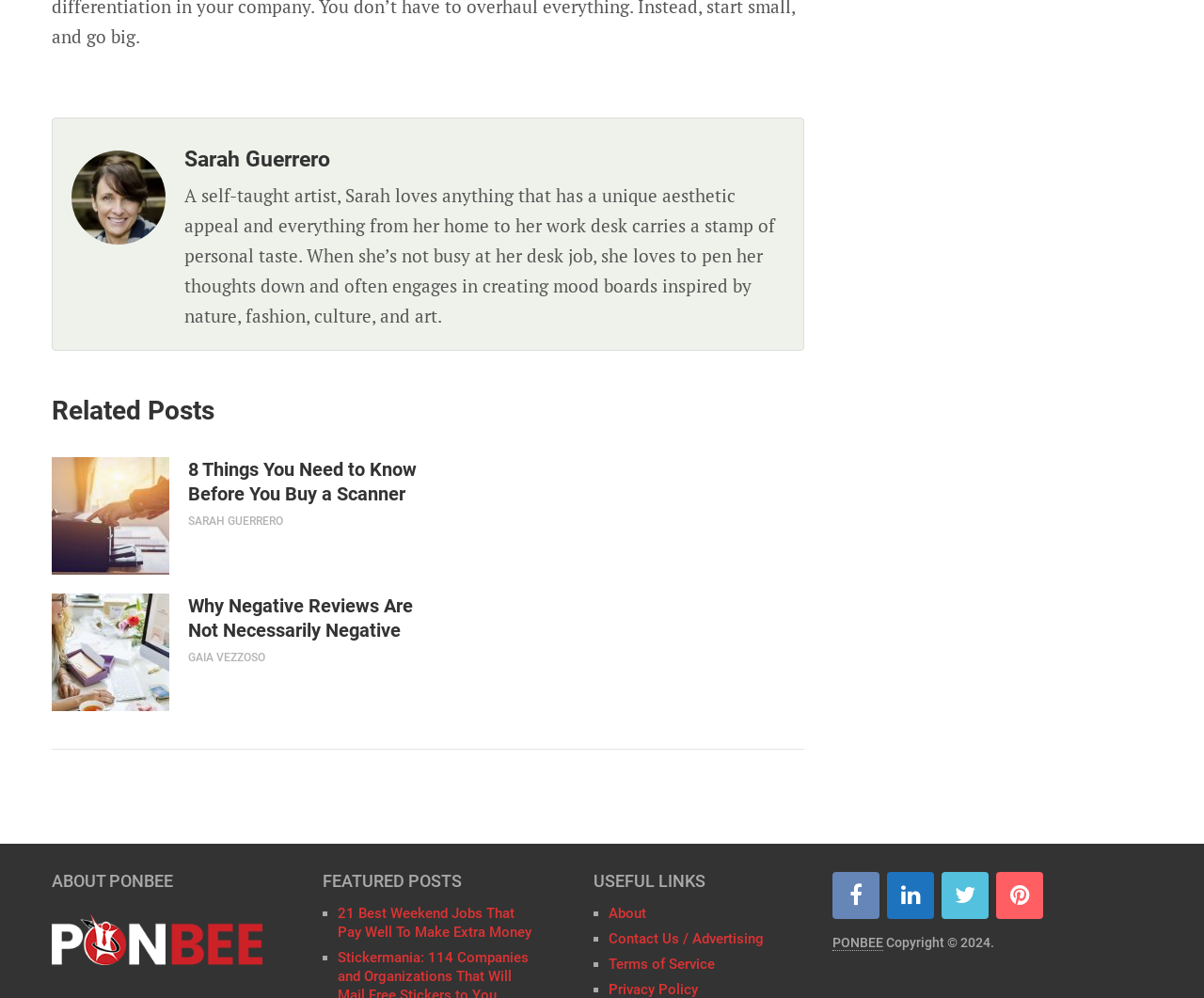Please identify the bounding box coordinates for the region that you need to click to follow this instruction: "visit the about page".

[0.506, 0.907, 0.537, 0.924]